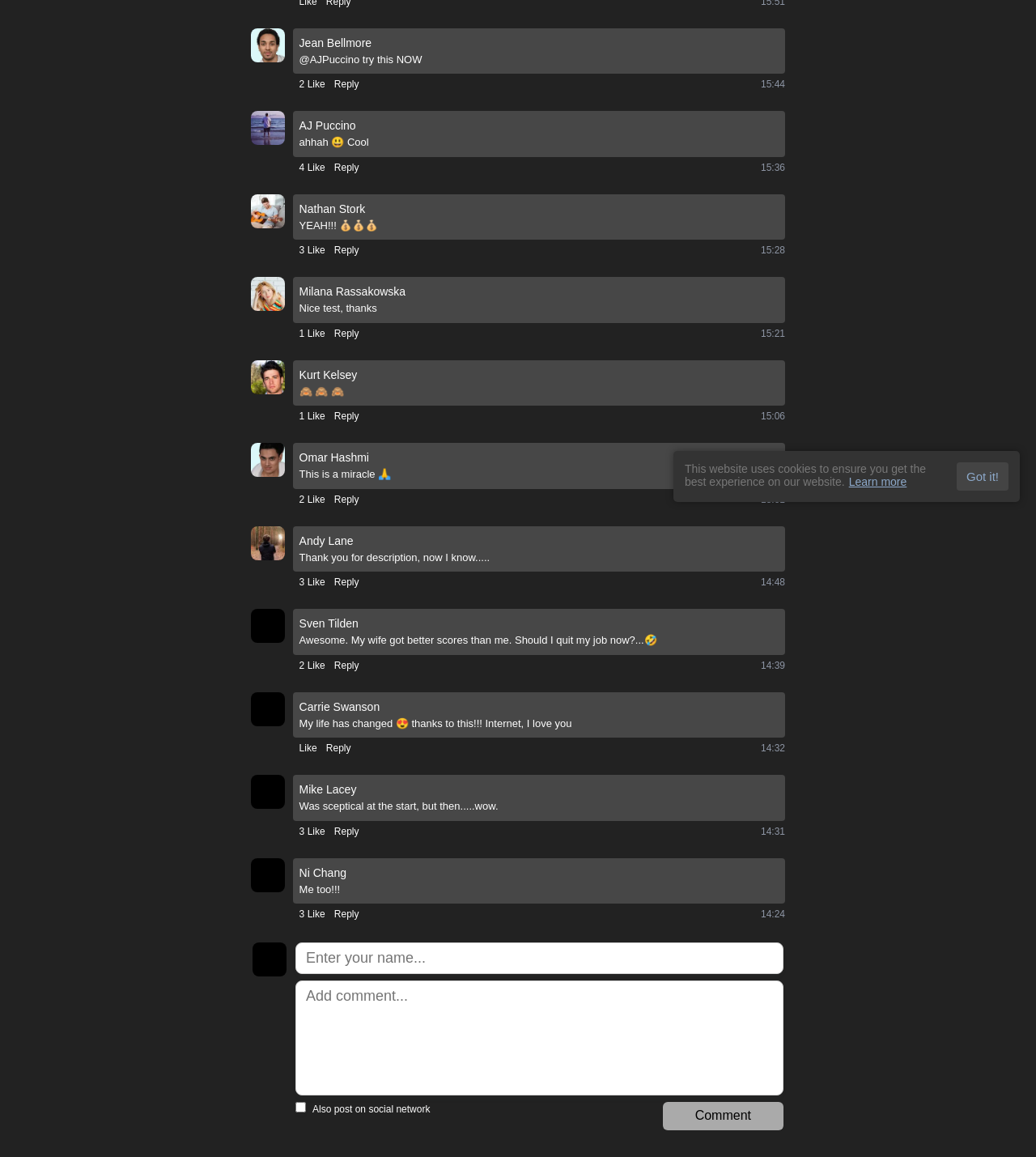Calculate the bounding box coordinates for the UI element based on the following description: "4 Like". Ensure the coordinates are four float numbers between 0 and 1, i.e., [left, top, right, bottom].

[0.289, 0.138, 0.314, 0.151]